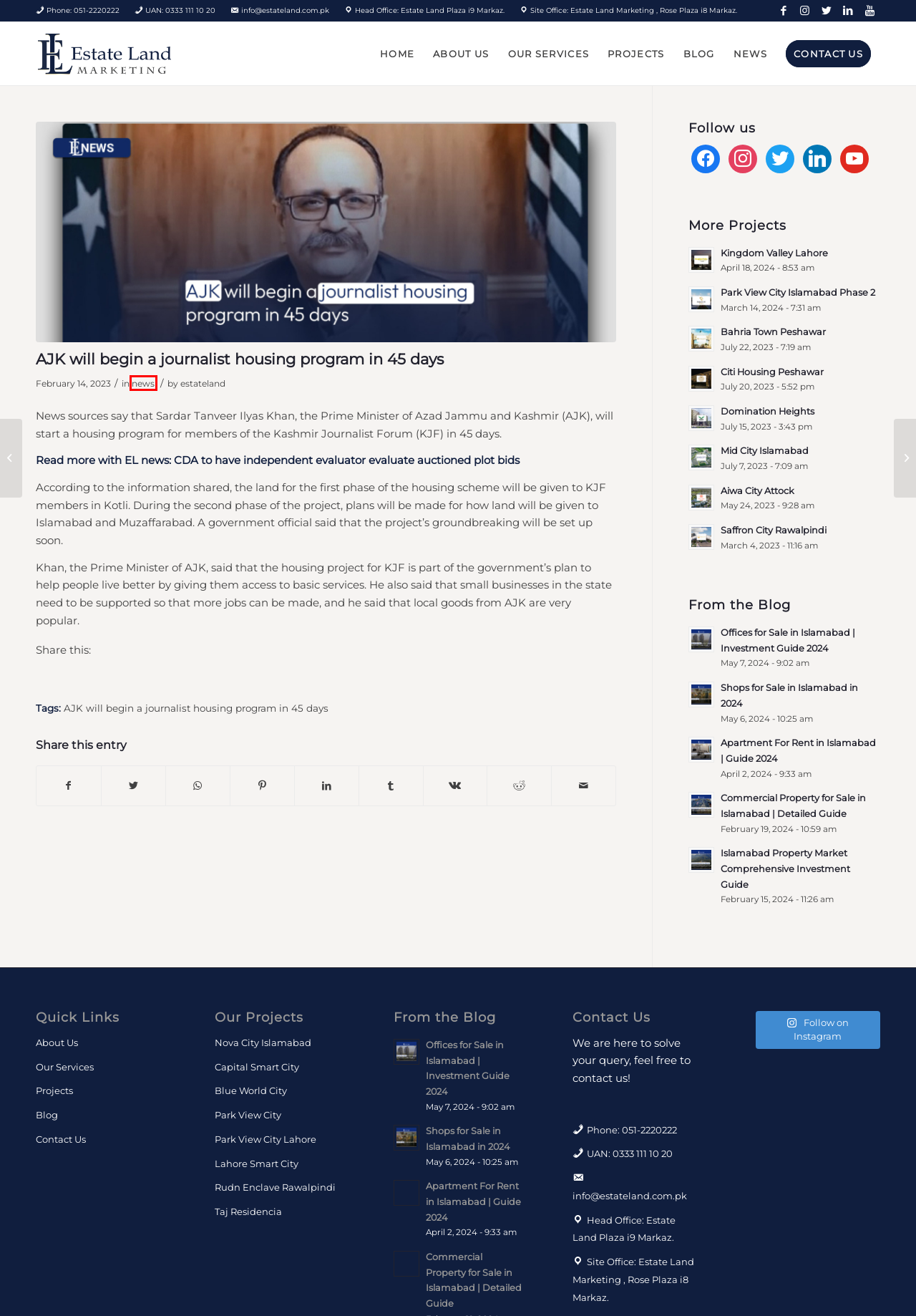You have been given a screenshot of a webpage with a red bounding box around a UI element. Select the most appropriate webpage description for the new webpage that appears after clicking the element within the red bounding box. The choices are:
A. Shops for Sale in Islamabad in 2024 | Investment Guide
B. Park View City Lahore | Payment Plan 2024 | Location Map | Lda
C. Offices for Sale in Islamabad | Investment Guide 2024
D. CDA to have independent evaluator evaluate auctioned plot bids
E. Capital Smart City Islamabad | Payment Plan 2024 | Location Map | NOC
F. Blue World City Balloting Date Announced
G. news - Estate Land Marketing
H. Contact US For Real Estate Assistance - Estate Land Marketing

G